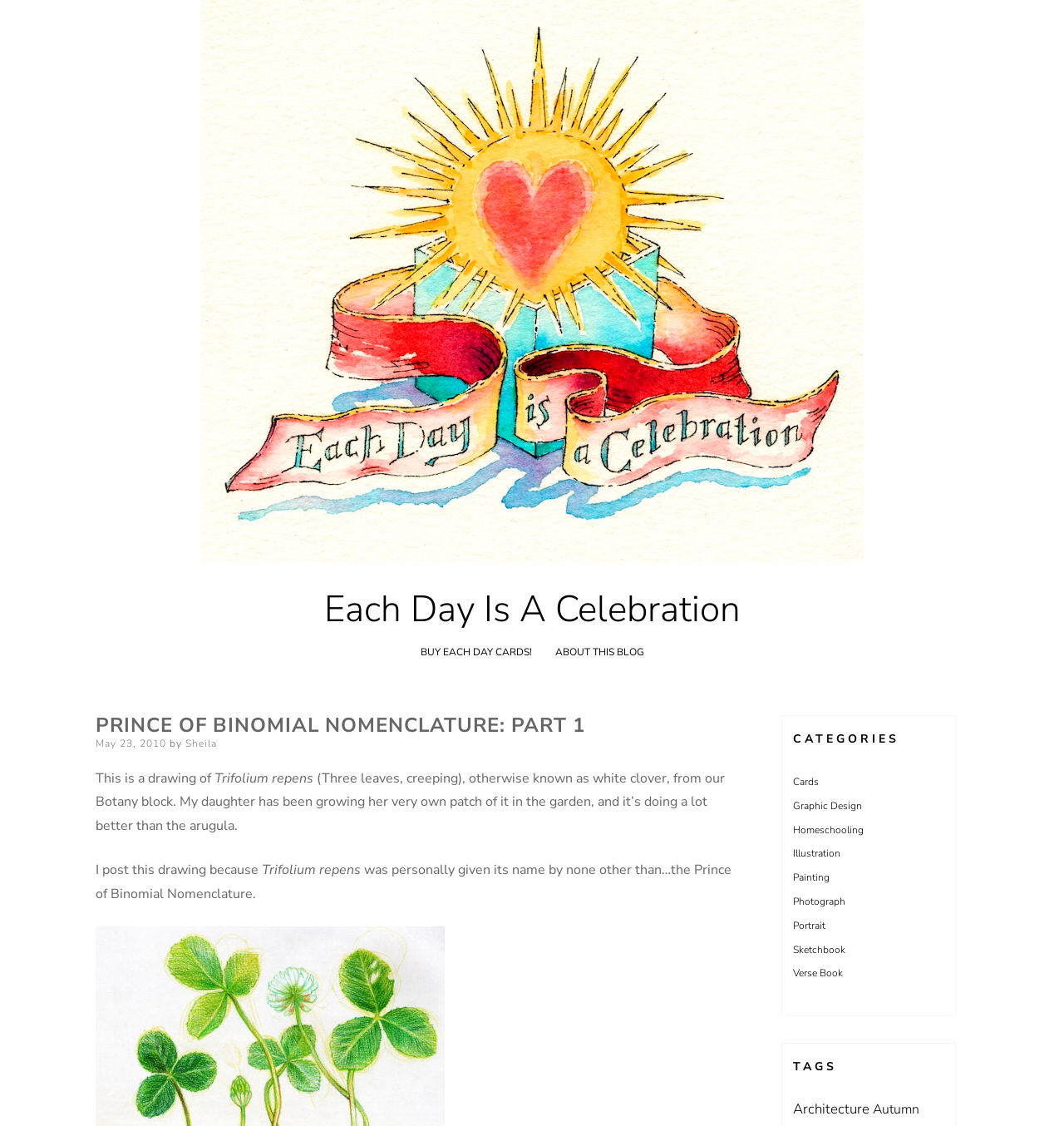Find the bounding box coordinates of the element to click in order to complete the given instruction: "Explore the 'CATEGORIES' section."

[0.745, 0.645, 0.888, 0.668]